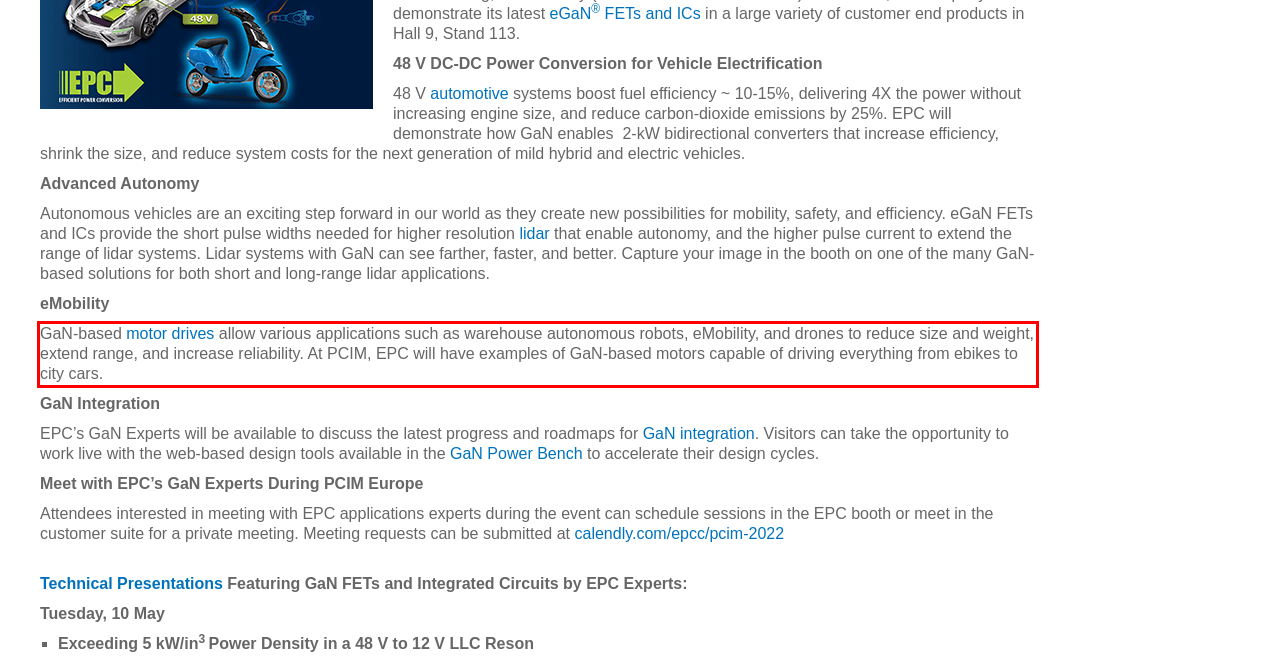You have a screenshot of a webpage, and there is a red bounding box around a UI element. Utilize OCR to extract the text within this red bounding box.

GaN-based motor drives allow various applications such as warehouse autonomous robots, eMobility, and drones to reduce size and weight, extend range, and increase reliability. At PCIM, EPC will have examples of GaN-based motors capable of driving everything from ebikes to city cars.